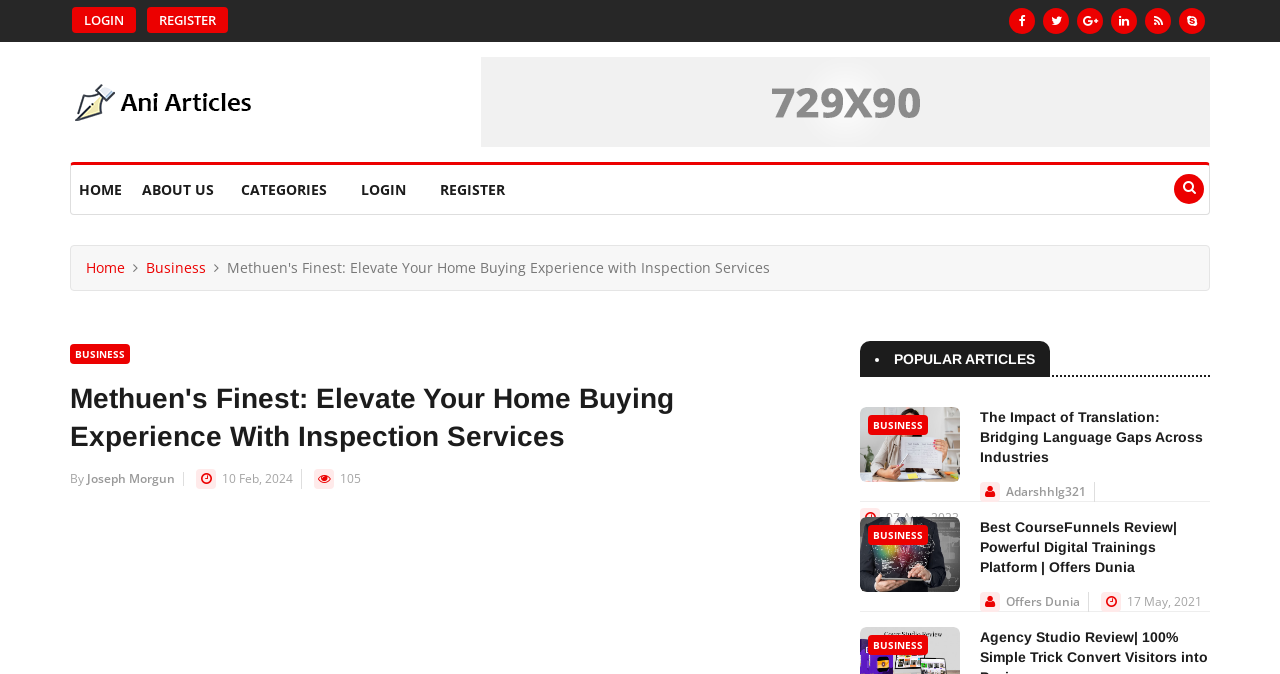Summarize the webpage in an elaborate manner.

The webpage appears to be a blog or article-based website, with a focus on home buying and inspection services. At the top of the page, there are several links, including "LOGIN" and "REGISTER", as well as social media icons. Below these links, there is a navigation menu with options such as "HOME", "ABOUT US", "CATEGORIES", and "LOGIN" again.

The main content of the page is divided into two sections. On the left side, there is a heading that reads "Methuen's Finest: Elevate Your Home Buying Experience With Inspection Services", followed by the author's name, "Joseph Morgun", and the date "10 Feb, 2024". Below this, there is a brief description or summary of the article.

On the right side of the page, there is a section titled "POPULAR ARTICLES", which lists several articles with headings, links, and dates. Each article has a bullet point marker and is accompanied by a link to the full article. The articles appear to be related to business and industry, with topics such as translation and digital training platforms.

There are a total of 5 articles listed in the "POPULAR ARTICLES" section, each with a heading, link, and date. The articles are arranged in a vertical list, with the most recent article at the top.